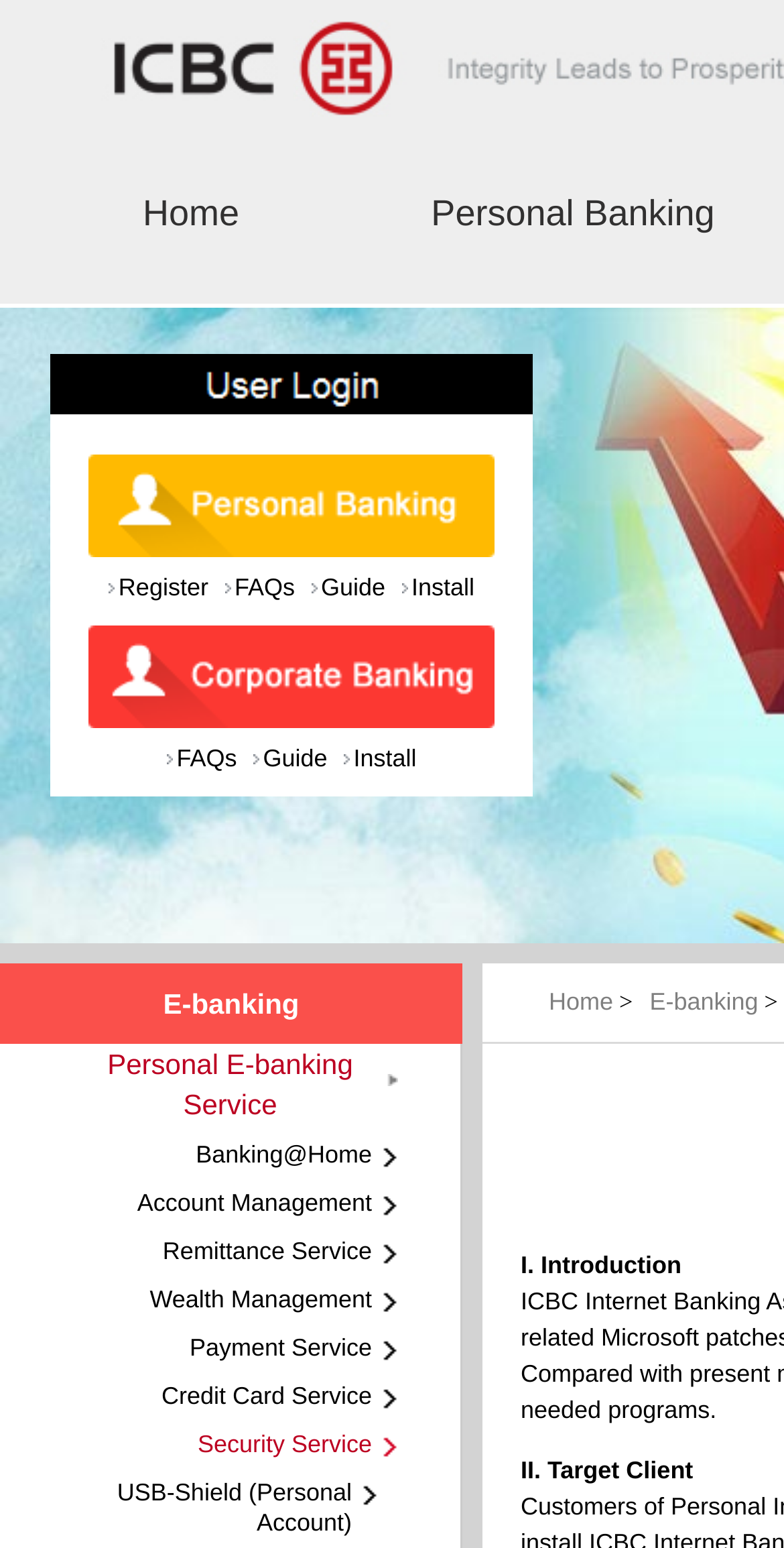What is the last service listed on the page?
Please use the image to provide a one-word or short phrase answer.

Security Service